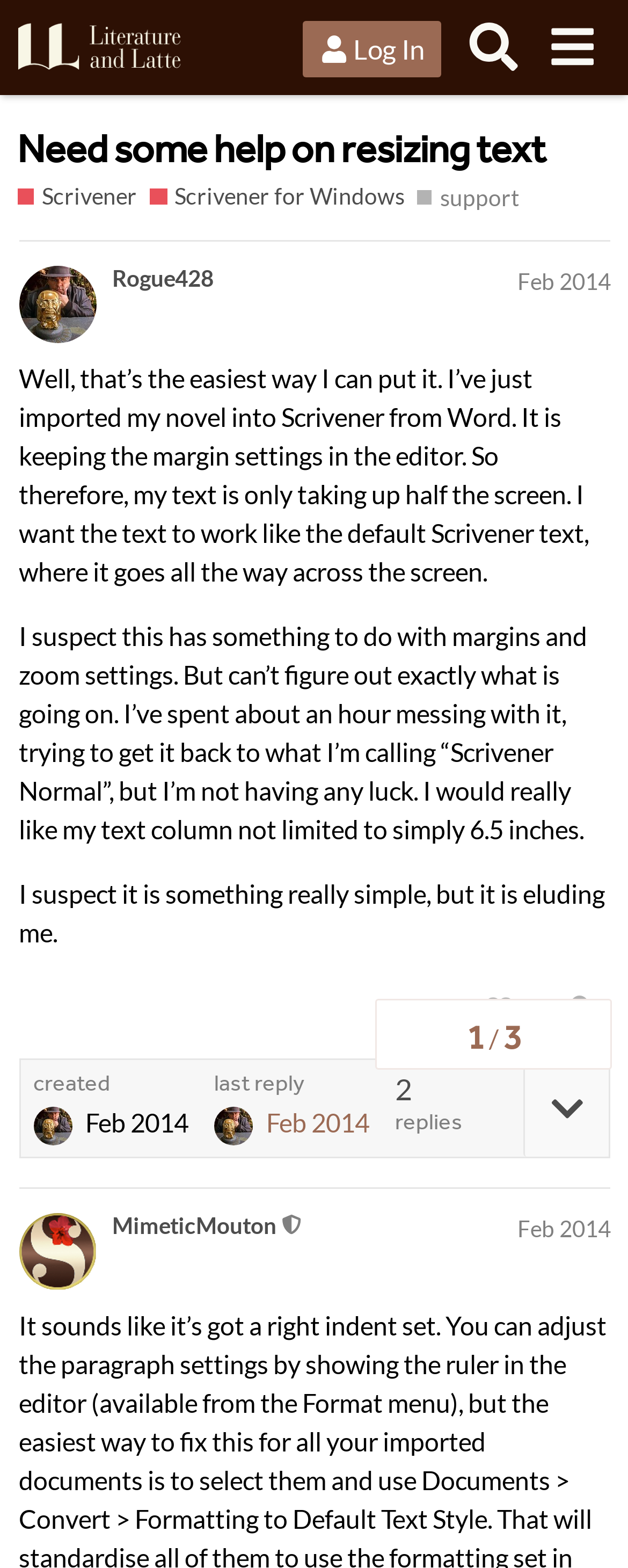Use a single word or phrase to answer this question: 
What is the text about in the first post?

importing novel into Scrivener